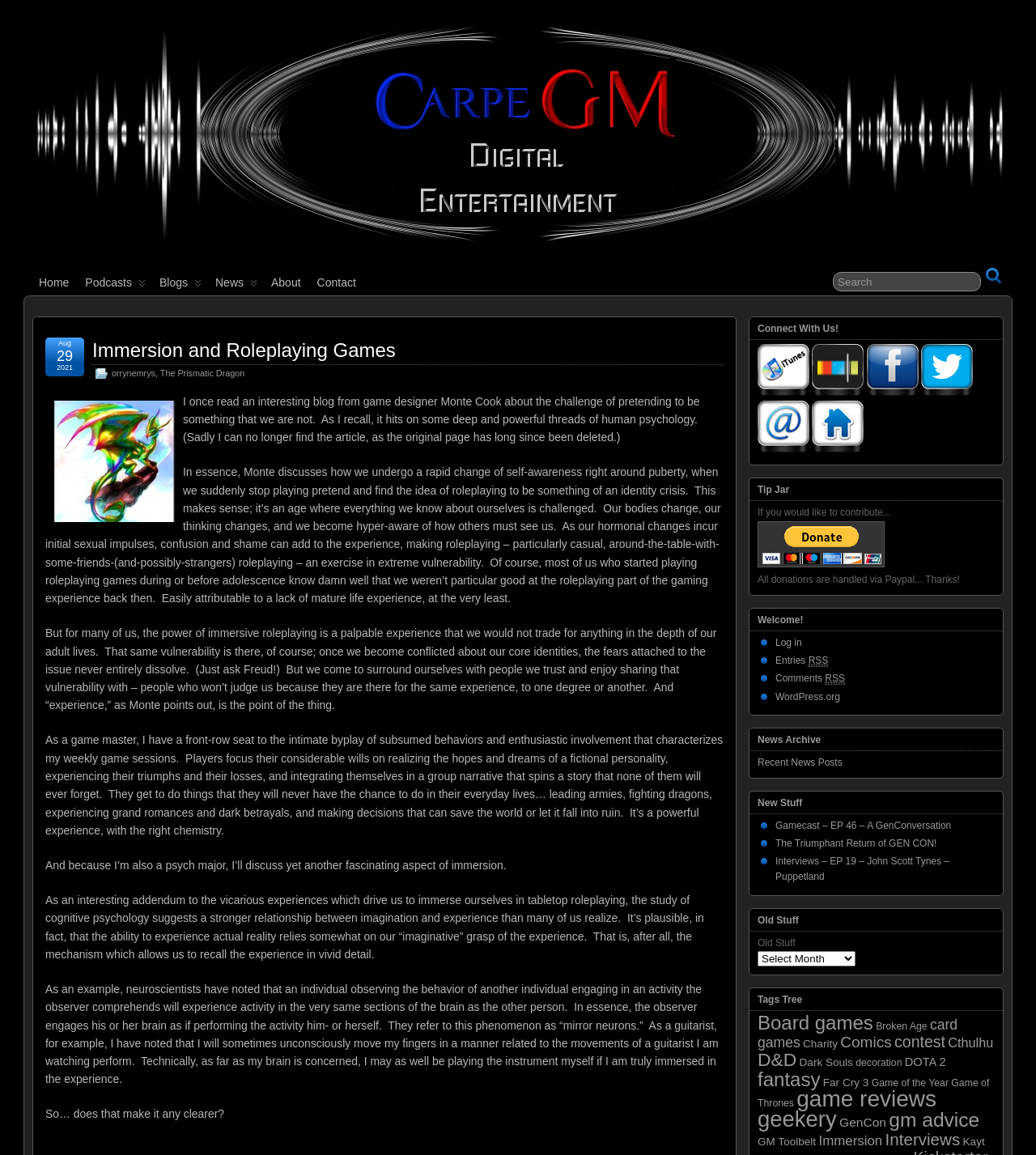Please identify the bounding box coordinates of the clickable area that will allow you to execute the instruction: "Subscribe, rate, and review on iTunes".

[0.731, 0.335, 0.781, 0.345]